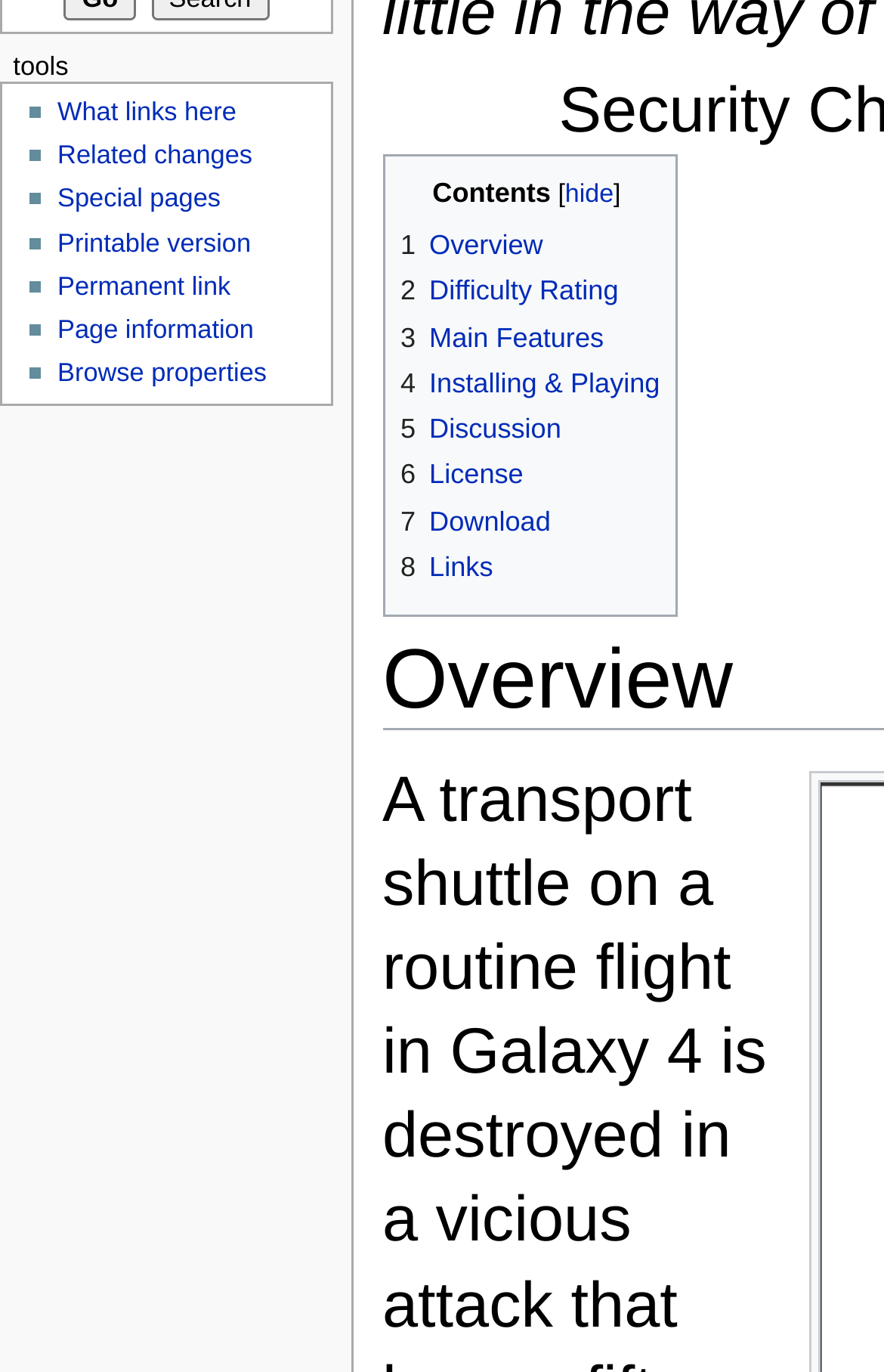Given the description of the UI element: "4 Installing & Playing", predict the bounding box coordinates in the form of [left, top, right, bottom], with each value being a float between 0 and 1.

[0.453, 0.268, 0.747, 0.291]